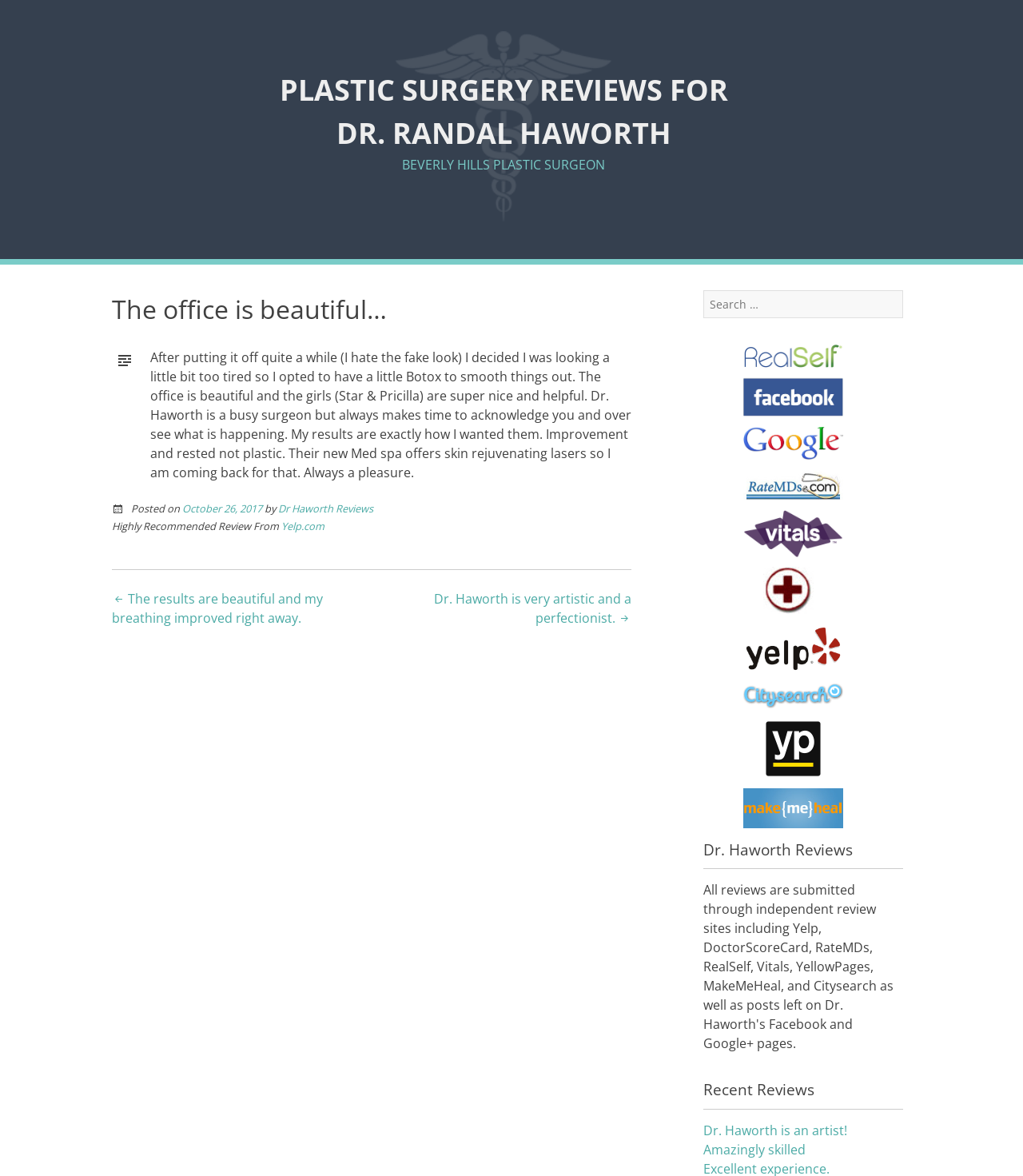Identify the bounding box coordinates for the element that needs to be clicked to fulfill this instruction: "Read the review about Dr. Haworth's Botox treatment". Provide the coordinates in the format of four float numbers between 0 and 1: [left, top, right, bottom].

[0.147, 0.296, 0.617, 0.409]